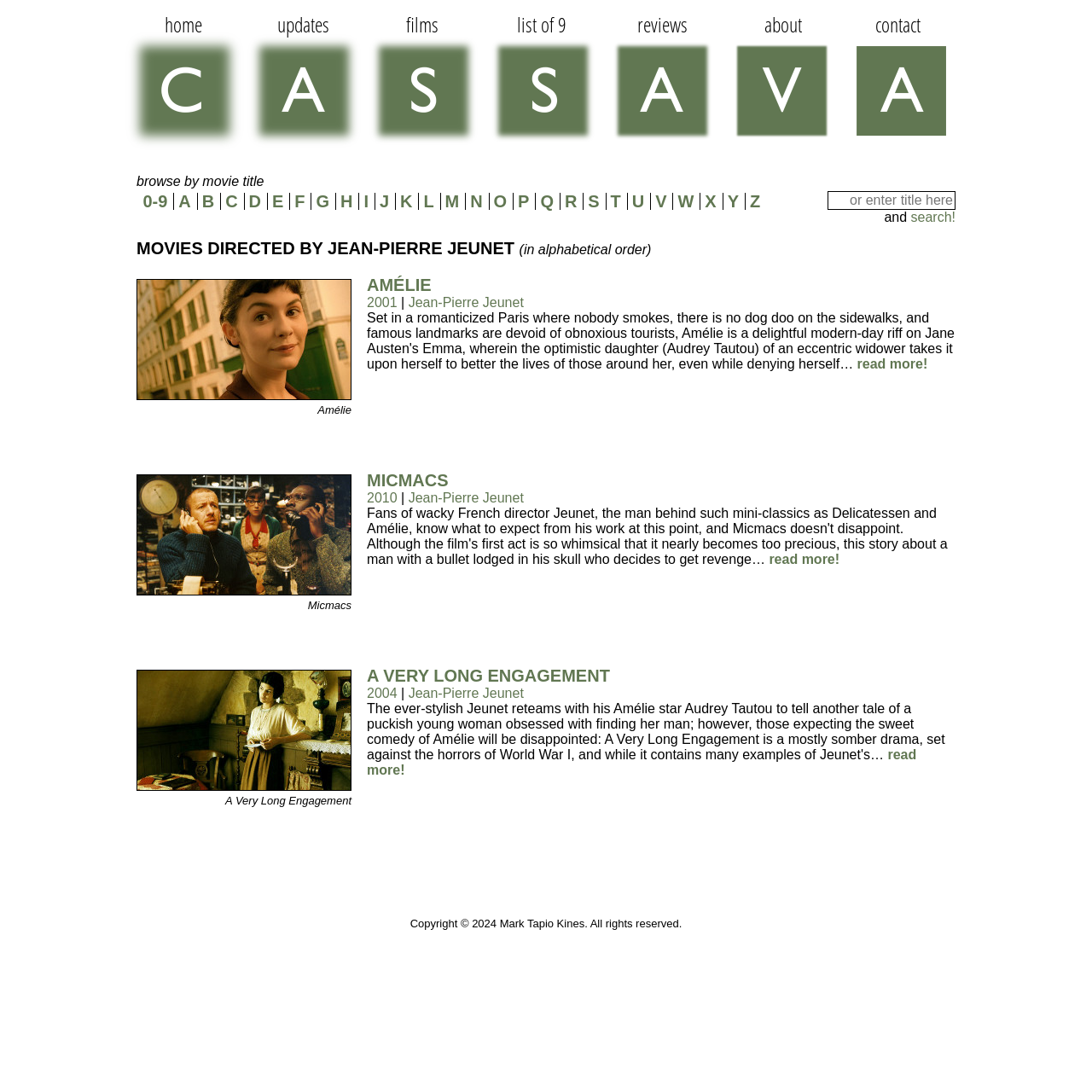Bounding box coordinates are specified in the format (top-left x, top-left y, bottom-right x, bottom-right y). All values are floating point numbers bounded between 0 and 1. Please provide the bounding box coordinate of the region this sentence describes: parent_node: Amélie title="Amélie"

[0.125, 0.355, 0.322, 0.369]